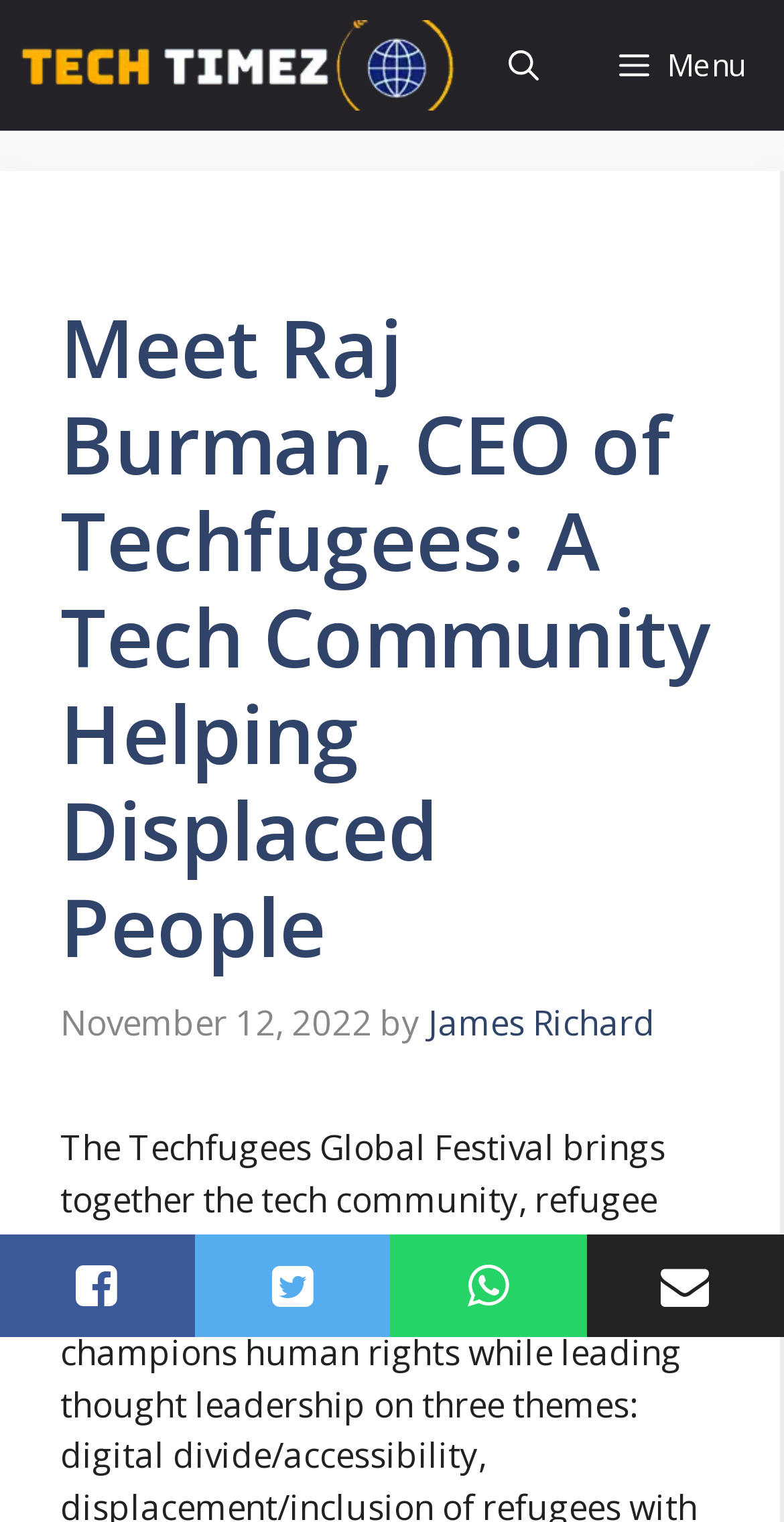What is the name of the website linked in the navigation?
Using the image as a reference, answer with just one word or a short phrase.

Tech Timez